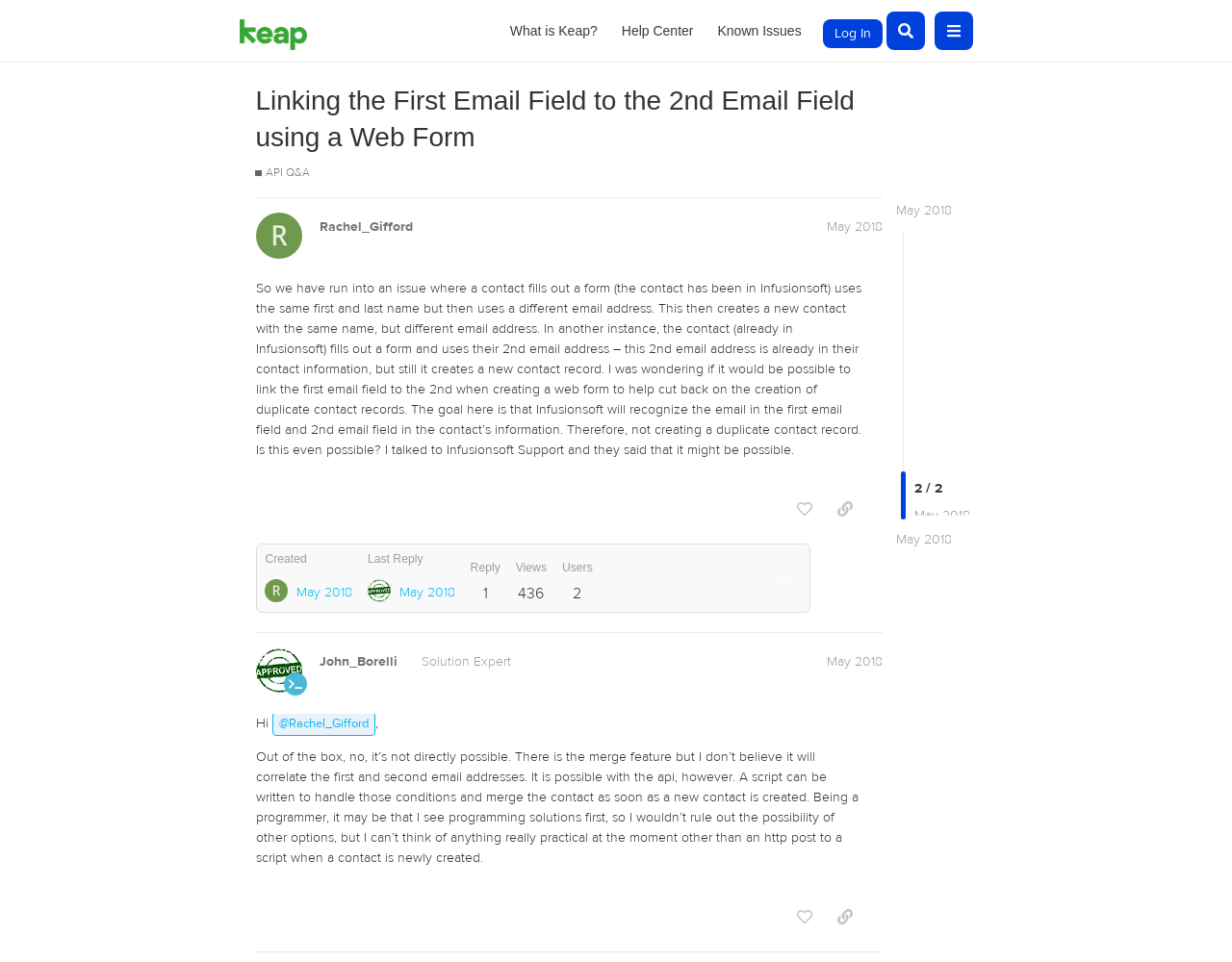What is the topic of the webpage?
Using the image, provide a detailed and thorough answer to the question.

The topic of the webpage is Keap Integration Q&A, which can be inferred from the header section of the webpage, where it says 'Linking the First Email Field to the 2nd Email Field using a Web Form - API Q&A - Keap Integration Q&A'.